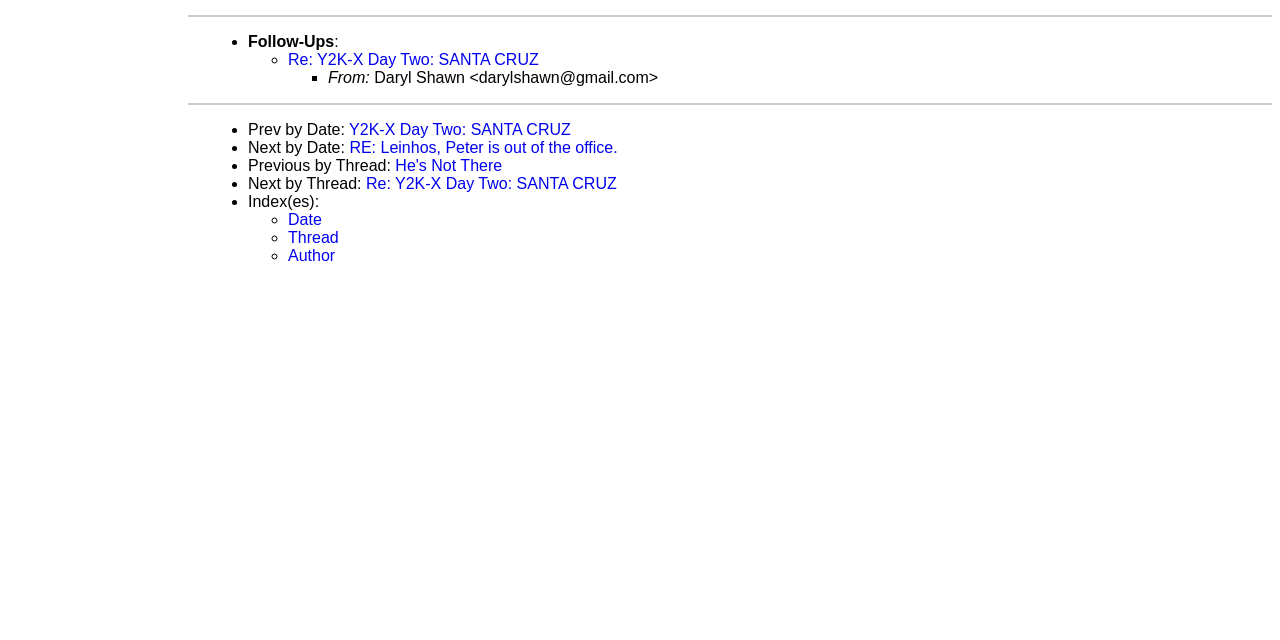Find the UI element described as: "Y2K-X Day Two: SANTA CRUZ" and predict its bounding box coordinates. Ensure the coordinates are four float numbers between 0 and 1, [left, top, right, bottom].

[0.273, 0.189, 0.446, 0.215]